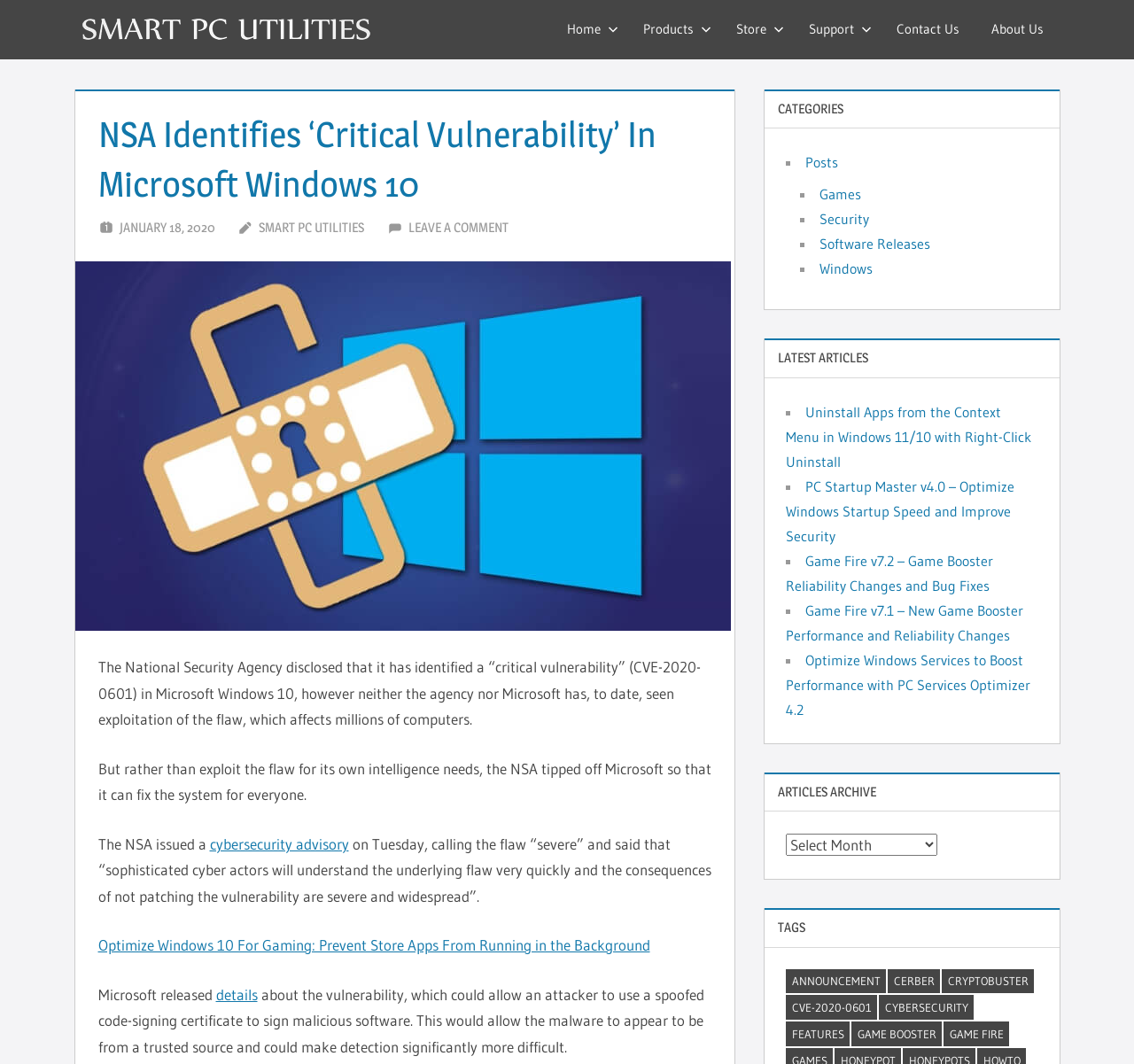Give a detailed account of the webpage, highlighting key information.

The webpage is about the NSA reported vulnerability (CVE-2020-0601) in Windows 10 and how to patch it. At the top, there is a header section with a logo and a navigation menu with links to "Home", "Products", "Store", "Support", "Contact Us", and "About Us". Below the header, there is a main content section with a heading "NSA Identifies ‘Critical Vulnerability’ In Microsoft Windows 10" and a subheading "JANUARY 18, 2020". 

To the left of the heading, there is an image related to Windows 10 patch. The main content section has several paragraphs of text describing the vulnerability, its severity, and how the NSA reported it to Microsoft. There are also links to a cybersecurity advisory and details about the vulnerability.

On the right side of the page, there are several sections, including "CATEGORIES" with links to "Posts", "Games", "Security", "Software Releases", and "Windows". Below that, there is a "LATEST ARTICLES" section with links to several articles, including "Uninstall Apps from the Context Menu in Windows 11/10 with Right-Click Uninstall" and "Game Fire v7.2 – Game Booster Reliability Changes and Bug Fixes". 

Further down, there are sections for "ARTICLES ARCHIVE" and "TAGS" with links to various tags, including "Announcement", "Cerber", "CryptoBuster", and "CVE-2020-0601". The page has a total of 6 images, 34 links, and 14 headings.